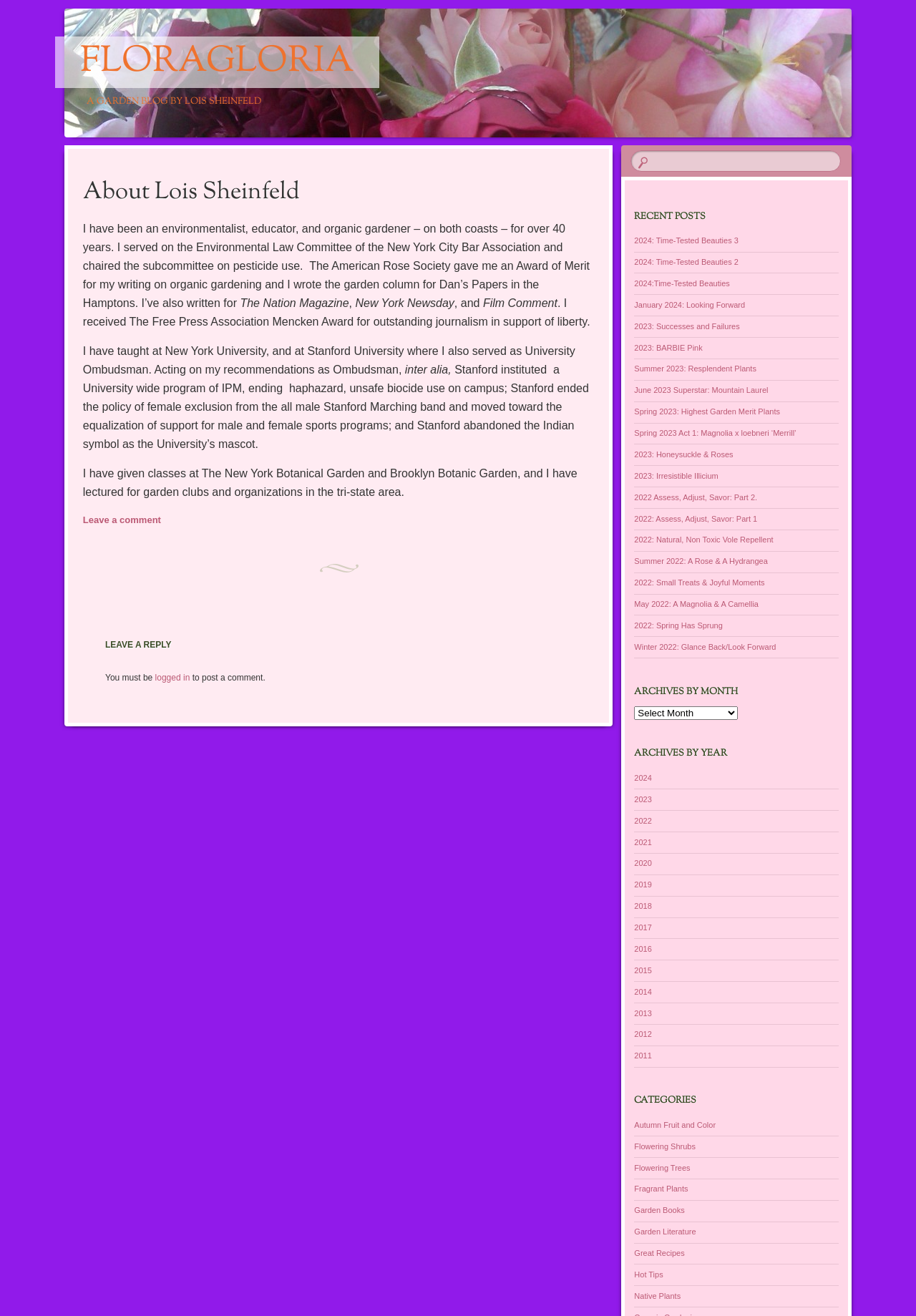Please specify the bounding box coordinates of the area that should be clicked to accomplish the following instruction: "Check PRIVACY". The coordinates should consist of four float numbers between 0 and 1, i.e., [left, top, right, bottom].

None